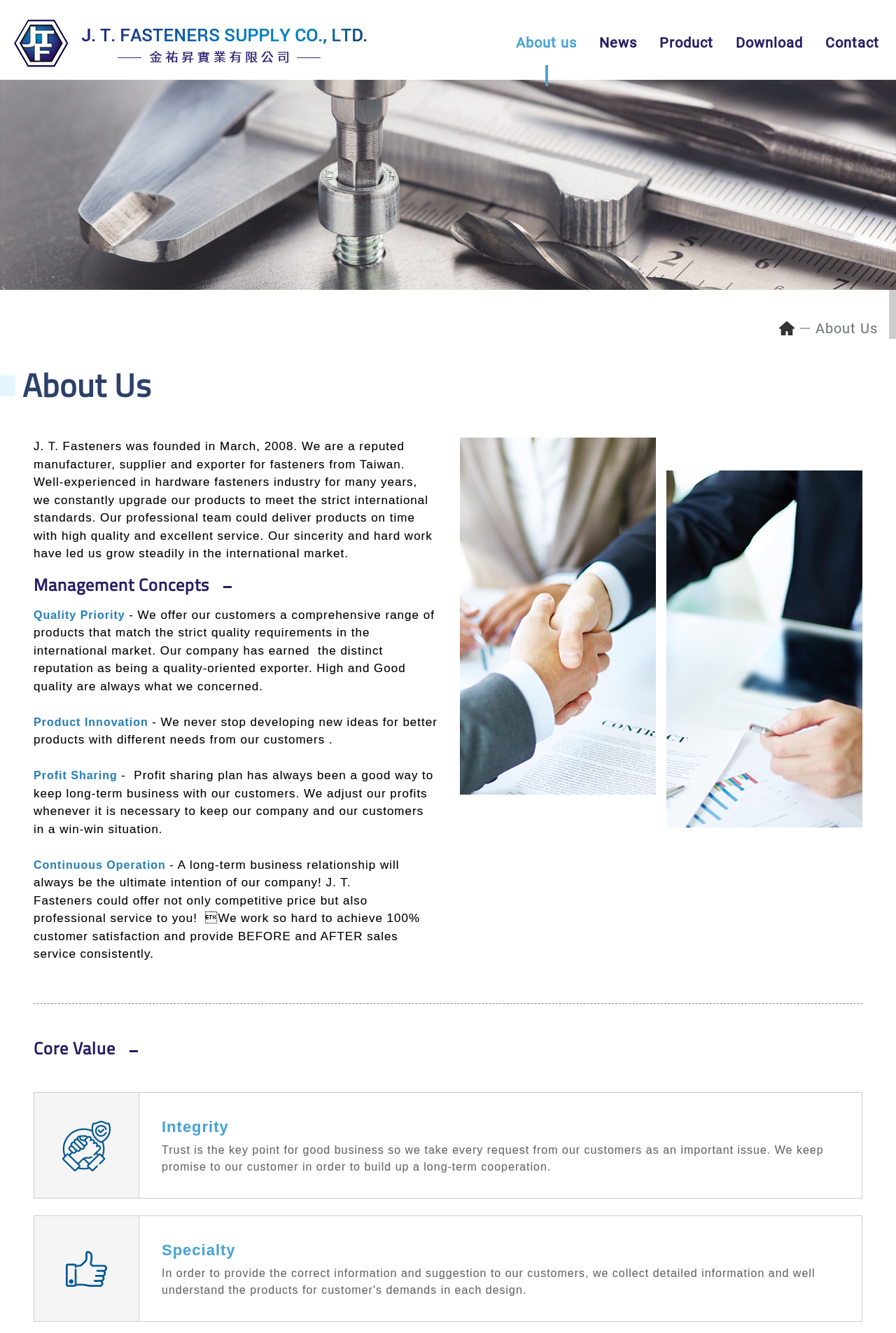Detail the various sections and features of the webpage.

The webpage is about J. T. Fasteners Supply Co., Ltd., a reputed manufacturer, supplier, and exporter of fasteners from Taiwan. At the top, there are six links: an empty link, "About us", "News", "Product", "Download", and "Contact", aligned horizontally. Below these links, there is a navigation breadcrumb.

The main content of the webpage is divided into two sections. The first section has a heading "About Us" and provides an introduction to the company, stating that it was founded in 2008 and has been upgrading its products to meet international standards. The company's professional team delivers products on time with high quality and excellent service.

The second section is divided into four sub-sections, each highlighting a management concept: "Quality Priority", "Product Innovation", "Profit Sharing", and "Continuous Operation". Each sub-section has a brief description of the company's approach to these concepts. For example, "Quality Priority" emphasizes the company's commitment to offering high-quality products that meet international standards.

At the bottom of the page, there is a section titled "Core Value" with two sub-sections: "Integrity" and "Specialty". These sections describe the company's values, such as keeping promises to customers and building long-term cooperation.

Overall, the webpage provides an overview of J. T. Fasteners Supply Co., Ltd., its history, products, and values.